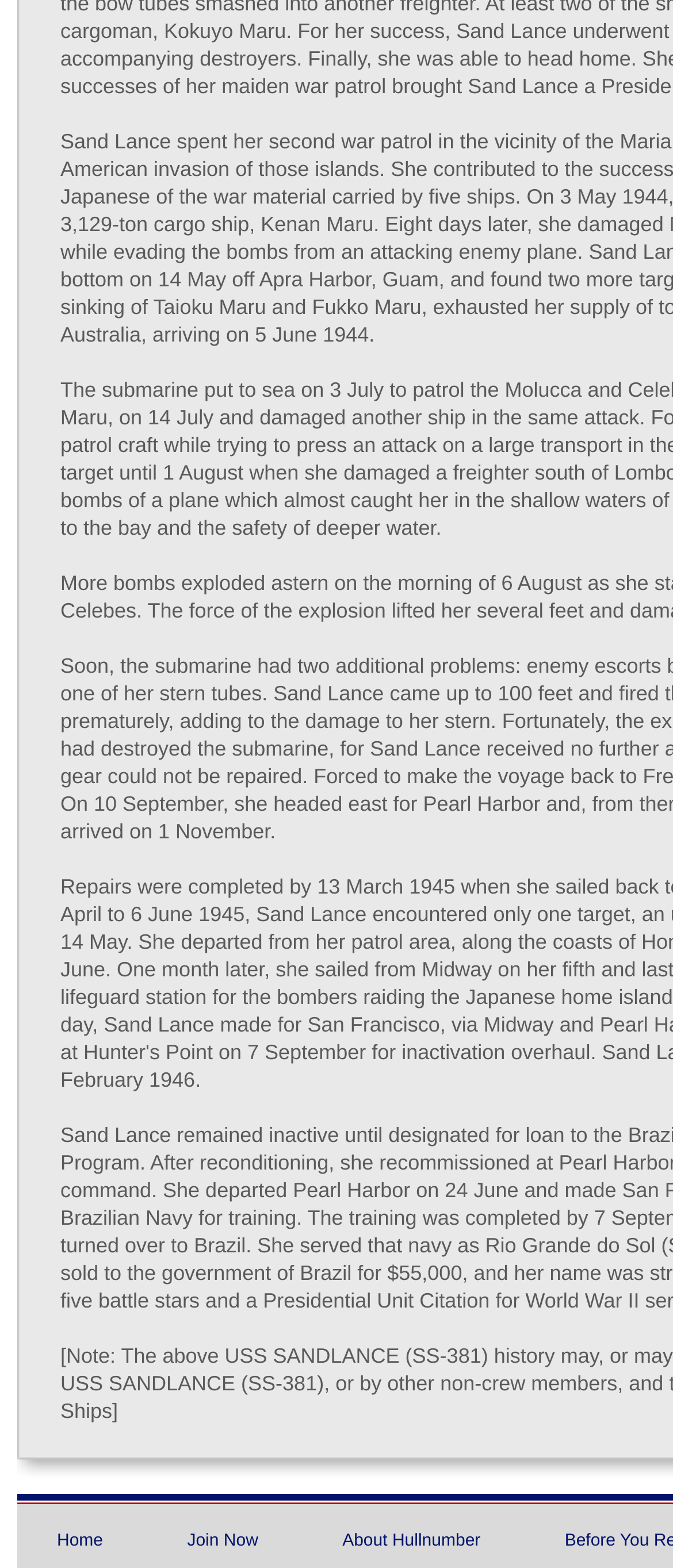Provide the bounding box coordinates for the specified HTML element described in this description: "Join Now". The coordinates should be four float numbers ranging from 0 to 1, in the format [left, top, right, bottom].

[0.278, 0.977, 0.384, 0.989]